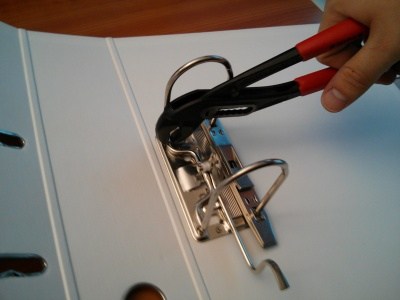What tool is being used to bend the metal tongues?
We need a detailed and meticulous answer to the question.

The image depicts a close-up of a hand using a pair of pliers on a ring binder, specifically to bend open the metal tongues that hold the arch mechanism in place.